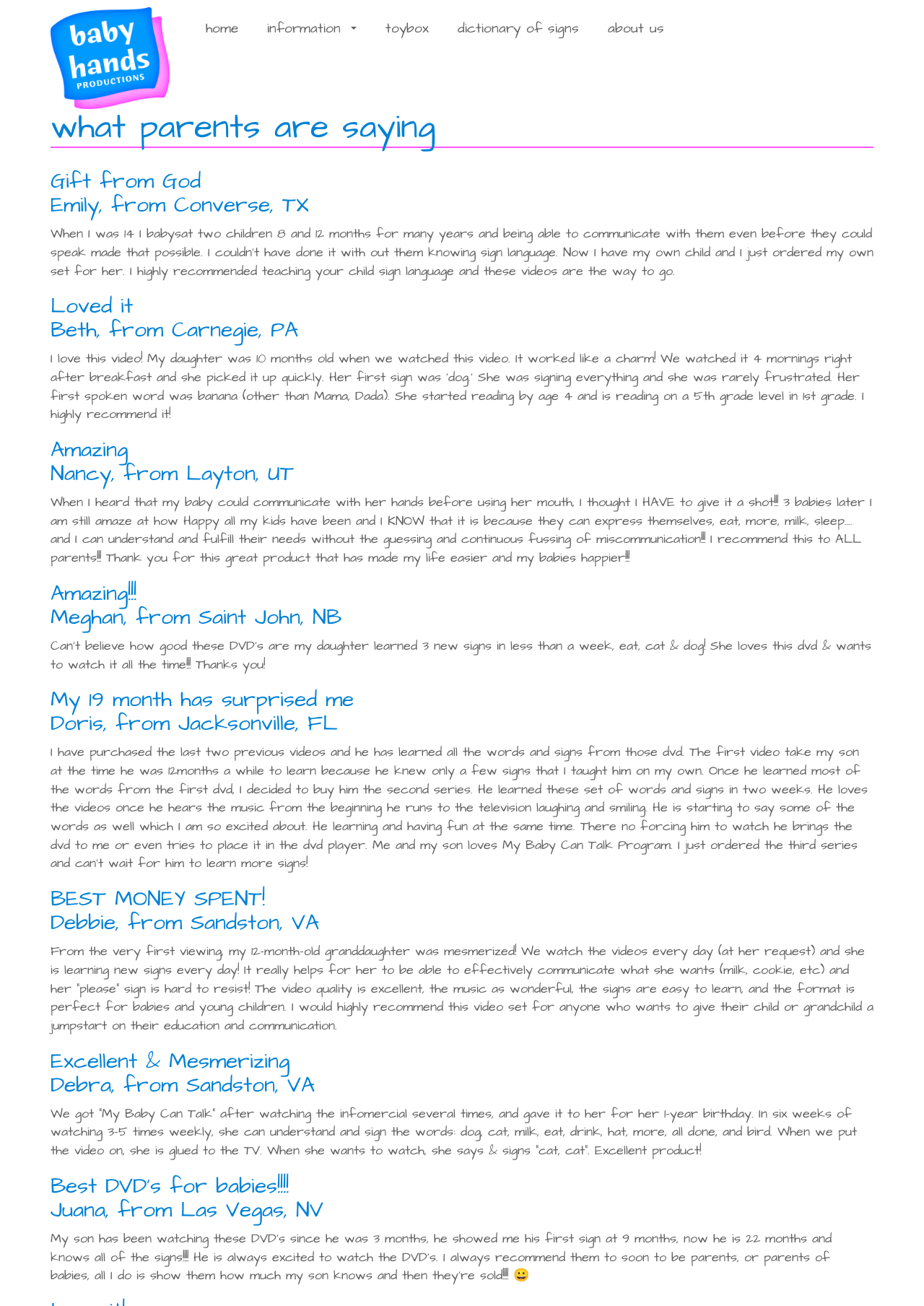How many links are in the top navigation menu?
Using the details shown in the screenshot, provide a comprehensive answer to the question.

I counted the number of links in the top navigation menu, which are 'home', 'information...', 'toybox', 'dictionary of signs', and 'about us'. There are 5 links in total.